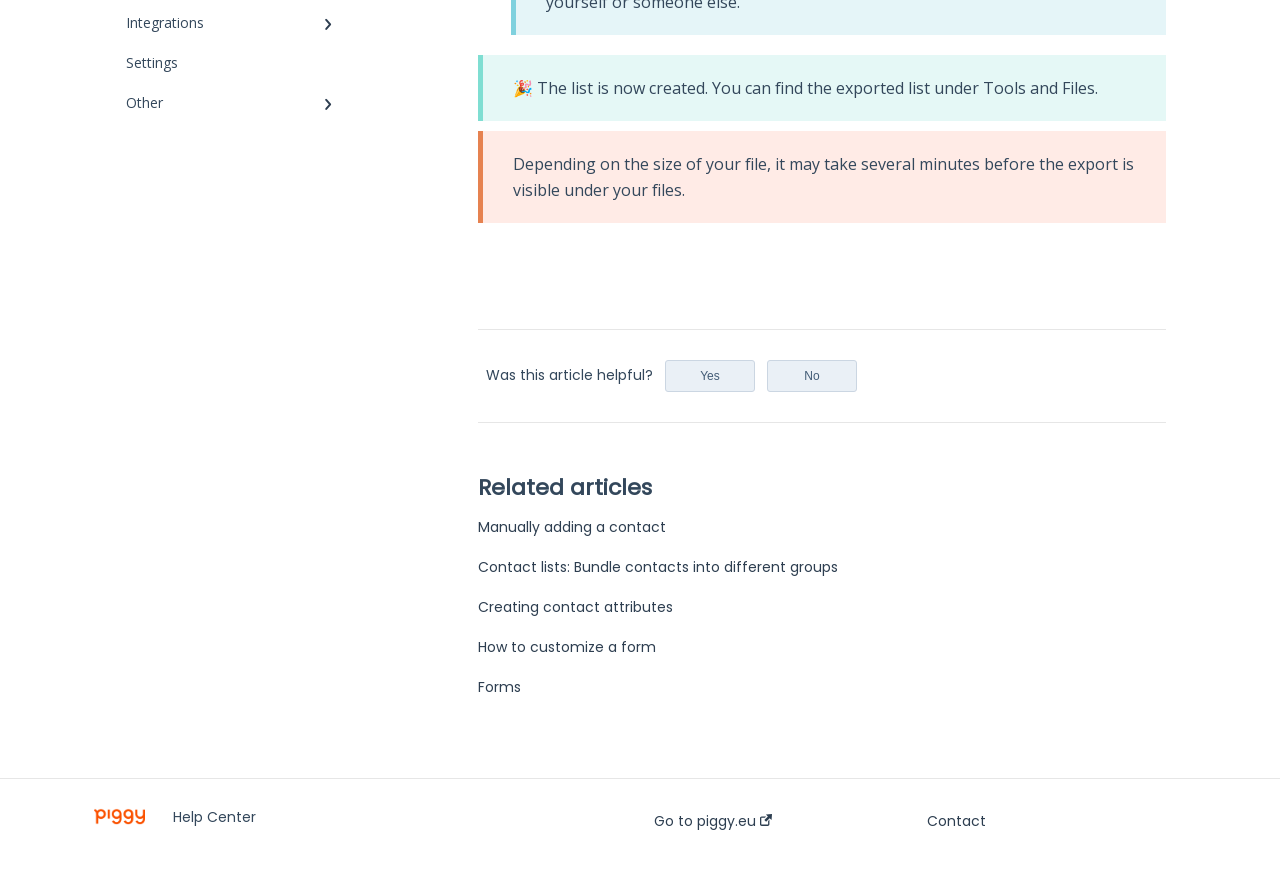Locate the bounding box of the UI element described by: "alt="company logo"" in the given webpage screenshot.

[0.073, 0.918, 0.113, 0.944]